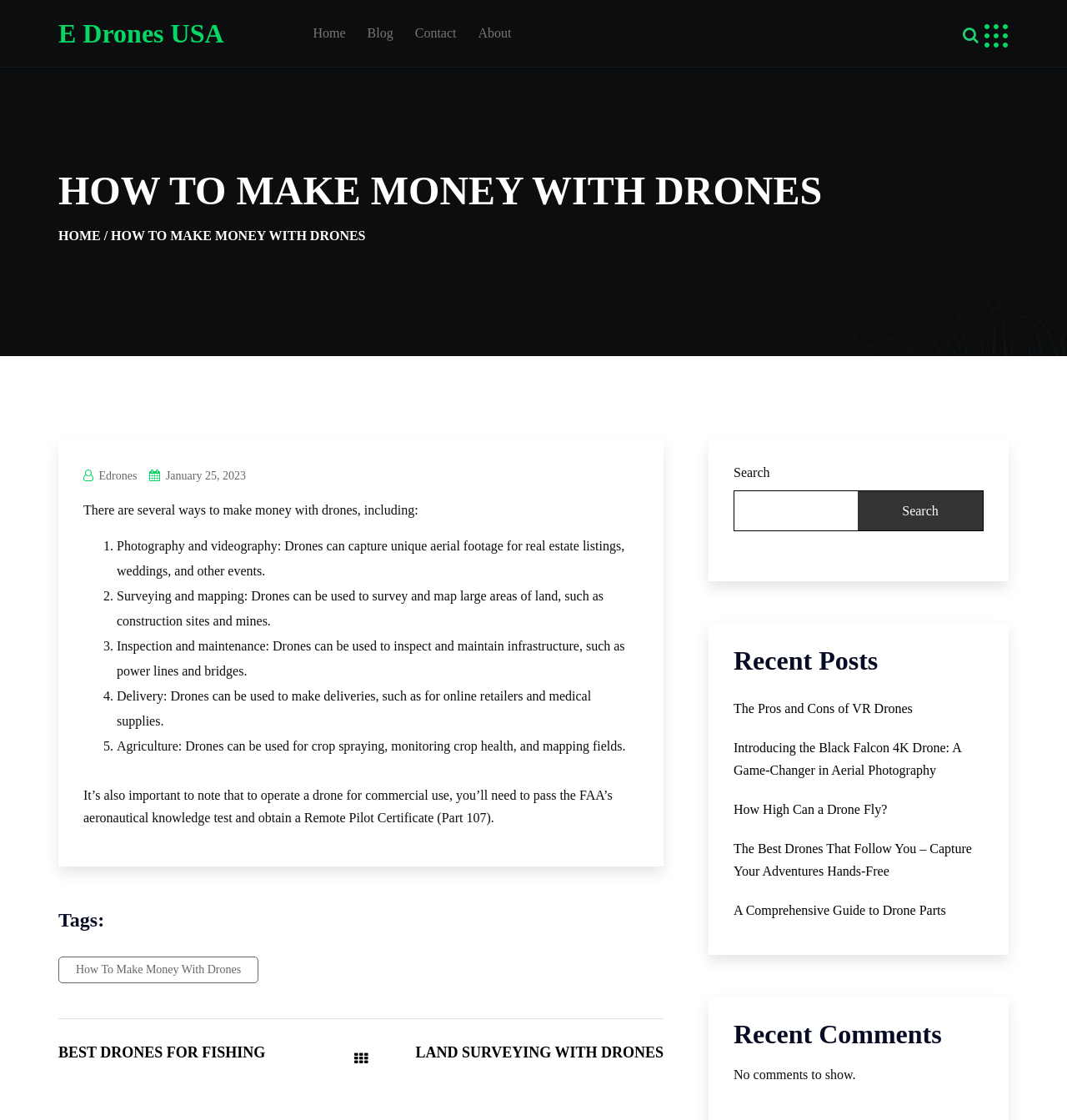How many comments are shown on the webpage?
Please answer the question with as much detail as possible using the screenshot.

The webpage has a section for recent comments, but it says 'No comments to show.' This indicates that there are no comments currently displayed on the webpage.